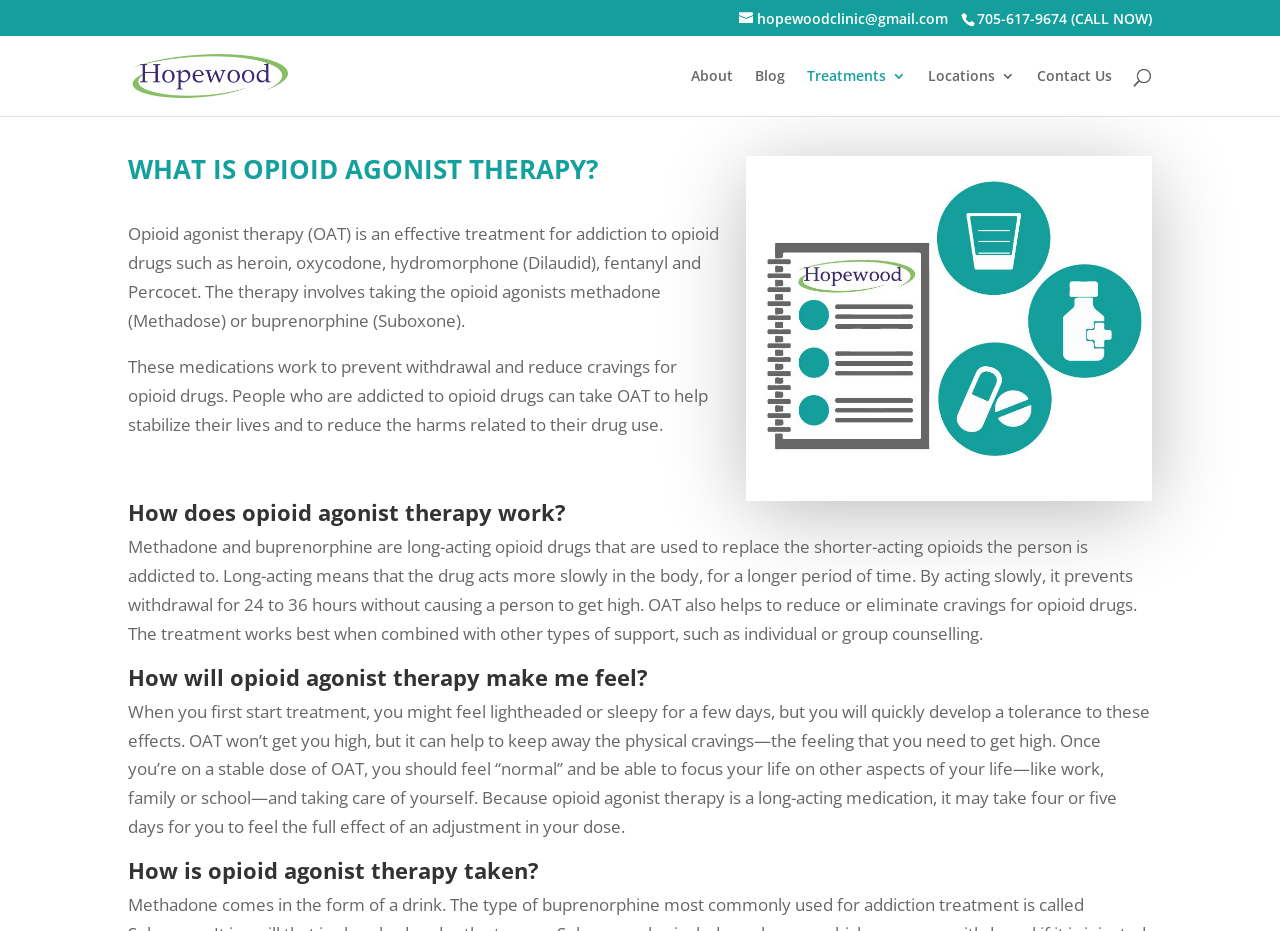Return the bounding box coordinates of the UI element that corresponds to this description: "Treatments". The coordinates must be given as four float numbers in the range of 0 and 1, [left, top, right, bottom].

[0.63, 0.074, 0.708, 0.125]